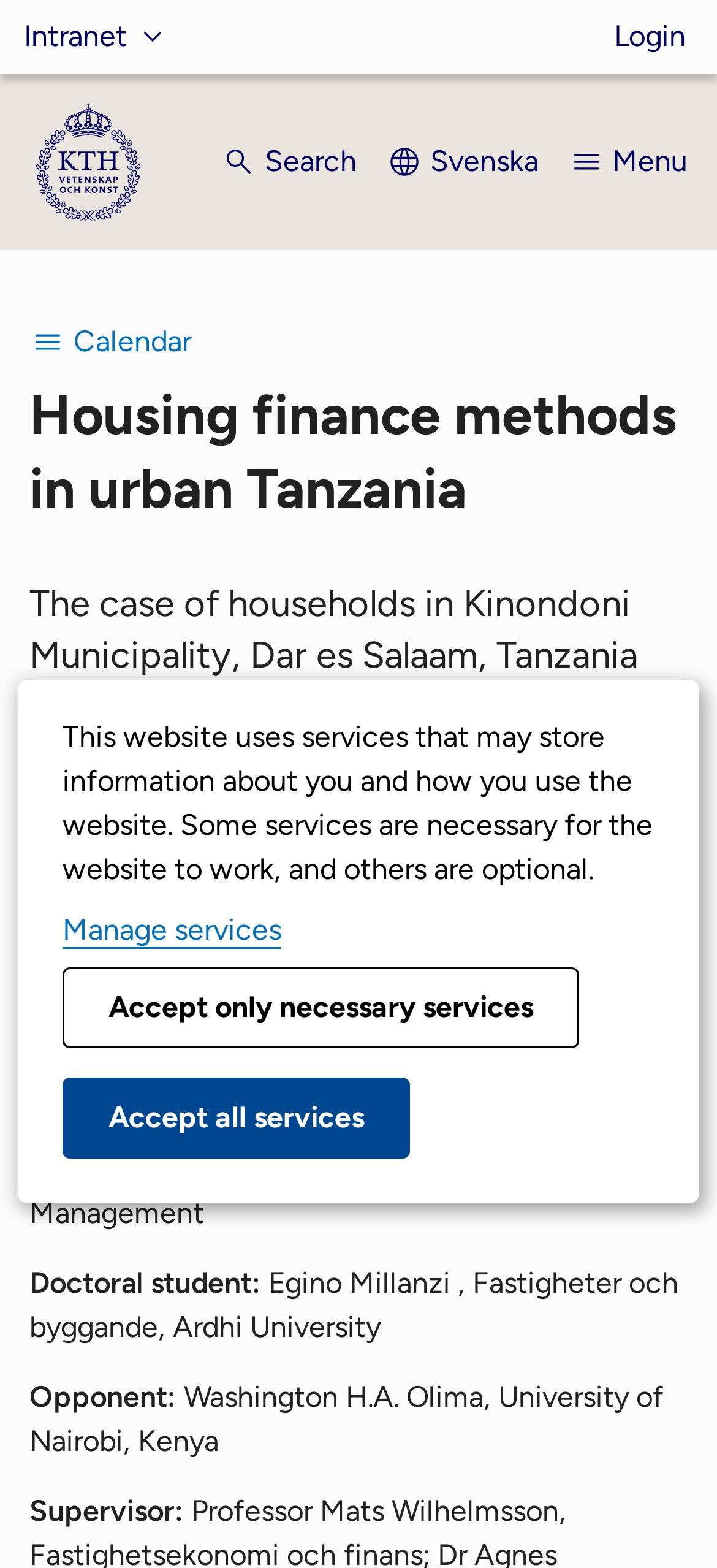Please respond in a single word or phrase: 
What is the language of the event?

English